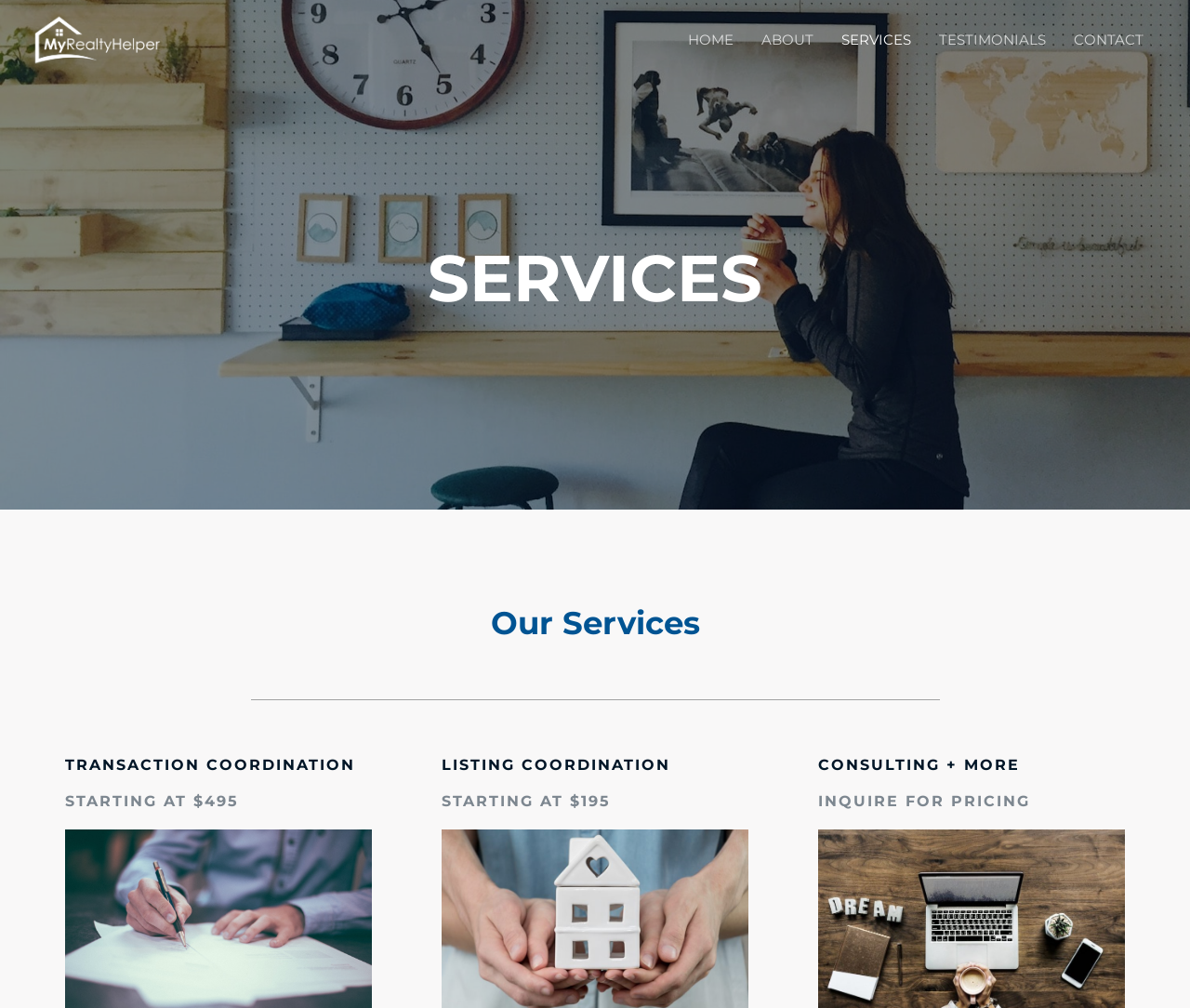Using the information in the image, could you please answer the following question in detail:
What is the purpose of the website?

The purpose of the website can be inferred from the services offered, which are related to realty, such as Transaction Coordination, Listing Coordination, and Consulting + More, indicating that the website is intended to provide realty services to its users.